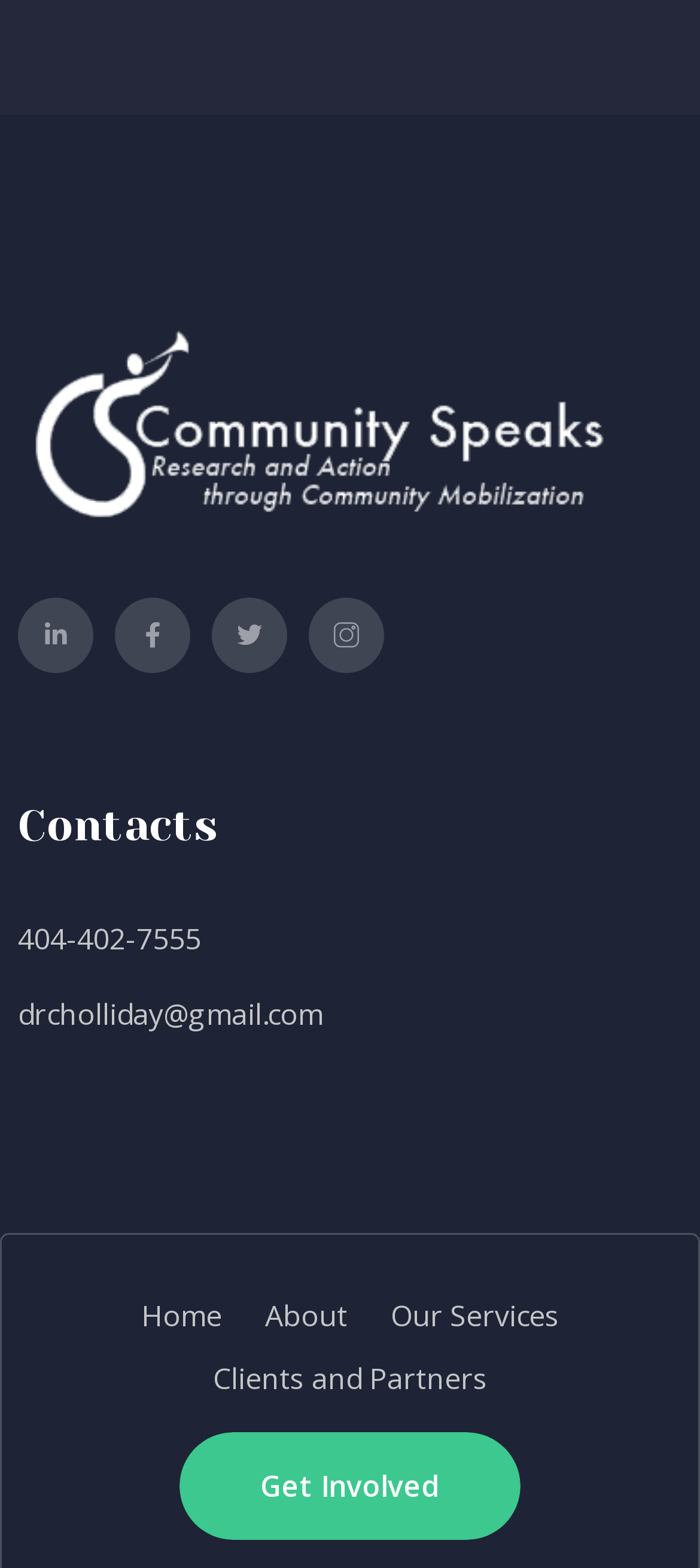Specify the bounding box coordinates of the region I need to click to perform the following instruction: "View contacts". The coordinates must be four float numbers in the range of 0 to 1, i.e., [left, top, right, bottom].

[0.026, 0.509, 0.974, 0.544]